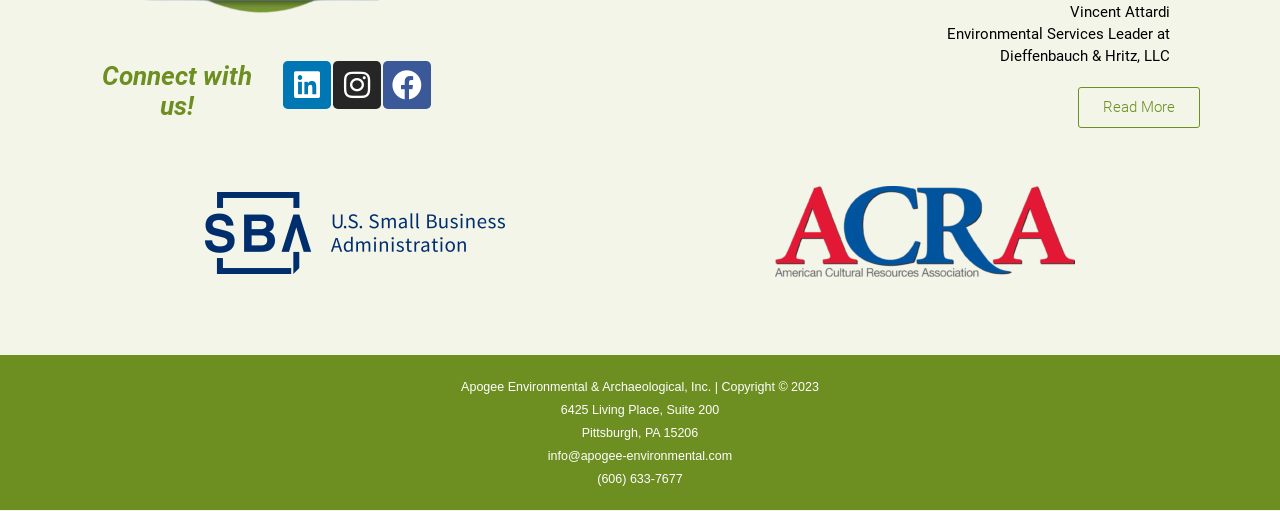Please find the bounding box coordinates in the format (top-left x, top-left y, bottom-right x, bottom-right y) for the given element description. Ensure the coordinates are floating point numbers between 0 and 1. Description: alt="American Cultural Resources Association"

[0.605, 0.364, 0.84, 0.546]